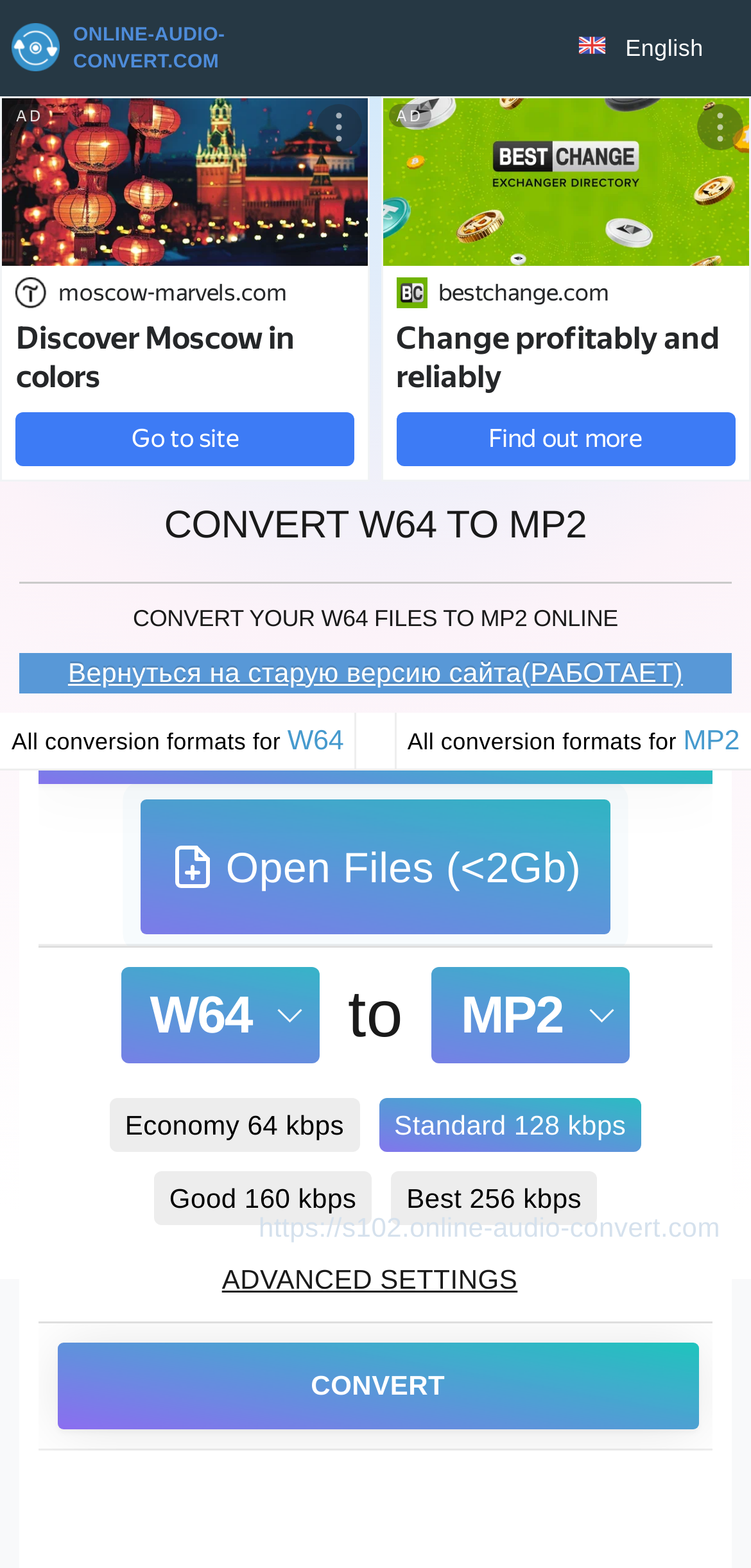Respond with a single word or phrase:
How many conversion formats are available for W64?

Not specified